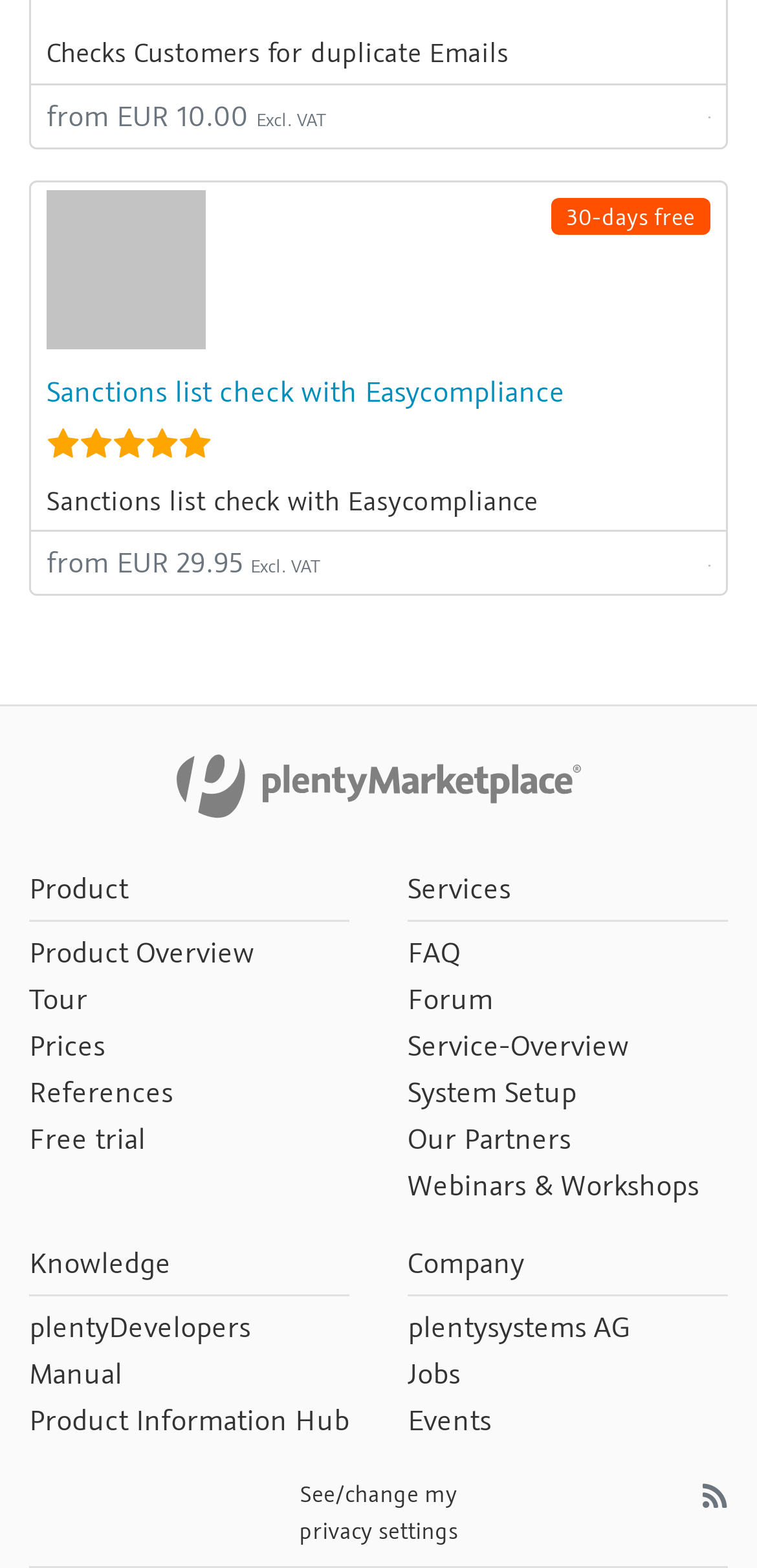Kindly determine the bounding box coordinates for the area that needs to be clicked to execute this instruction: "Click on the 'Expressionism' tag".

None